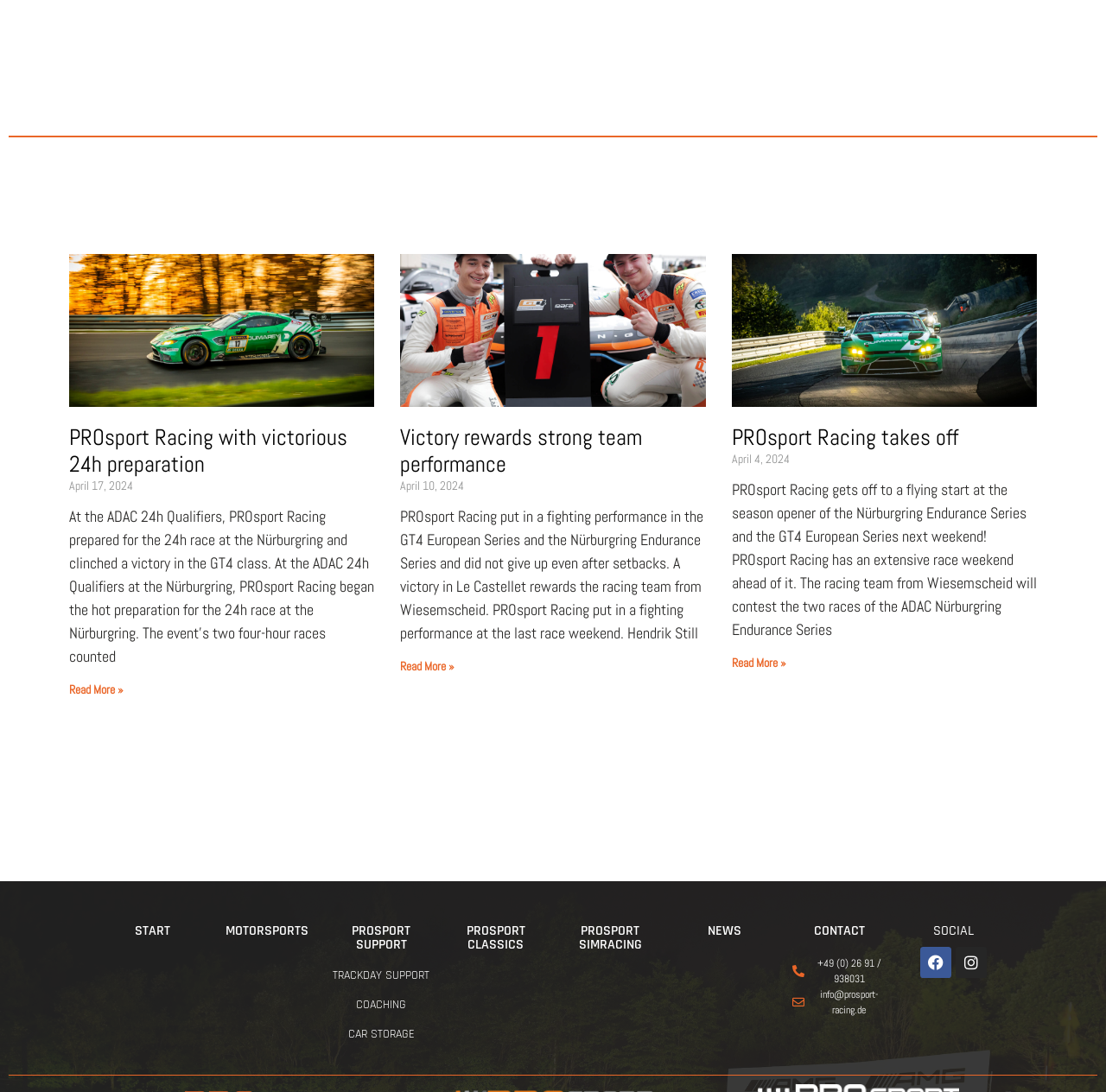What is the date of the second article? Refer to the image and provide a one-word or short phrase answer.

April 10, 2024